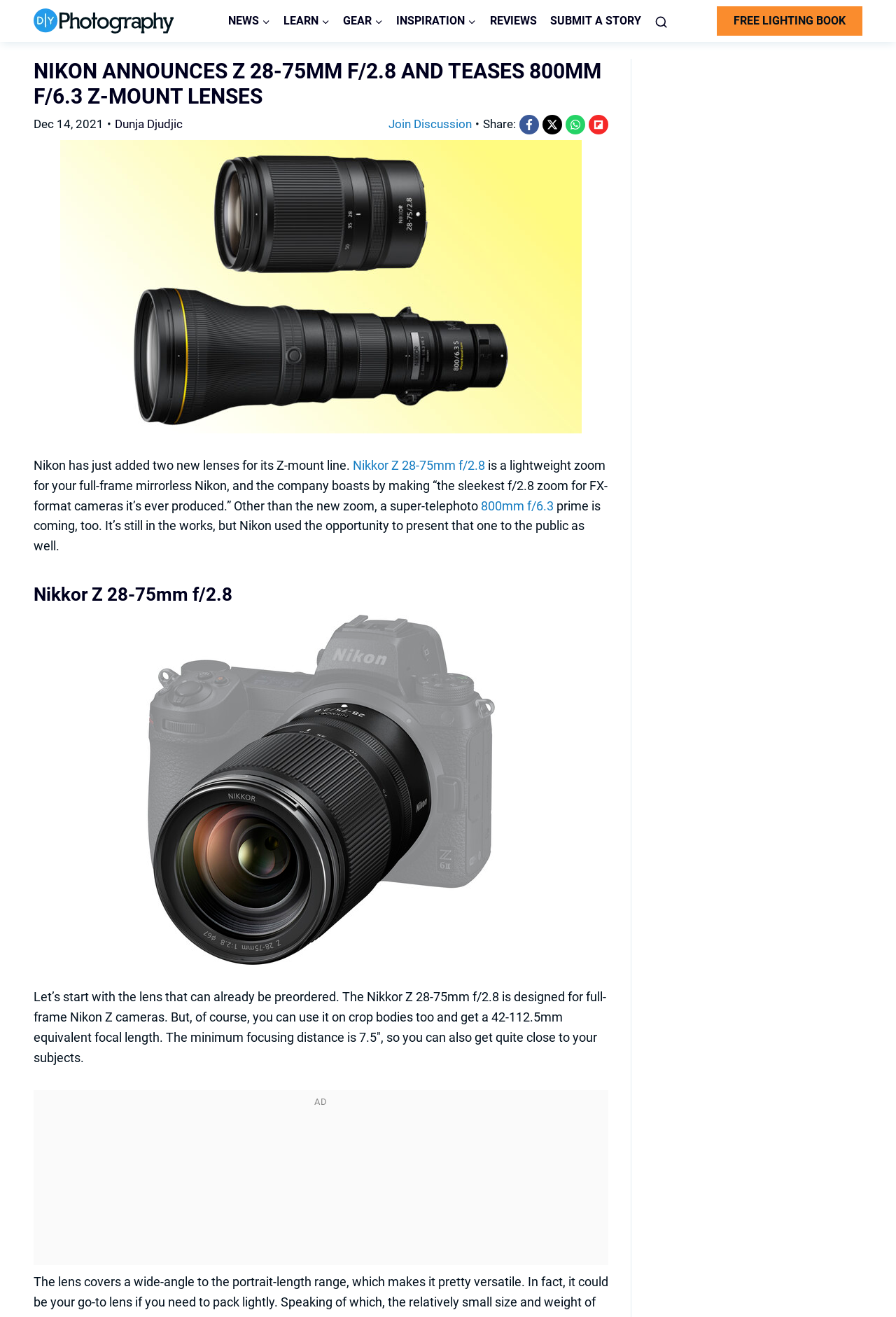Highlight the bounding box coordinates of the element that should be clicked to carry out the following instruction: "Click on the DIYP logo". The coordinates must be given as four float numbers ranging from 0 to 1, i.e., [left, top, right, bottom].

[0.038, 0.006, 0.194, 0.026]